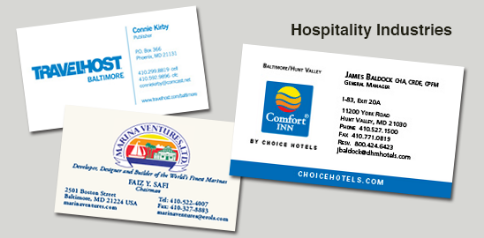Convey all the details present in the image.

The image showcases various business cards related to the hospitality industry. Positioned prominently are cards from notable entities:

1. **TravelHost Baltimore** - Located at the top left, this card features the publisher's name, Connie Kirby, alongside contact information, highlighting its relevance in local tourism and hospitality.

2. **AMARAVENTURES LTD** - Positioned at the bottom left, this card belongs to F.A.E. Safi and indicates the company’s focus on development, suggesting a connection to resort and marina construction.

3. **Comfort Inn by Choice Hotels** - Featured at the top right, this card displays the name of James Baldock along with specific contact details, indicating the operational aspect of a well-known hotel chain.

The layout emphasizes the importance of these businesses in the hospitality sector, encapsulated under the title "Hospitality Industries," which suggests a collective drive towards service and accommodation excellence.